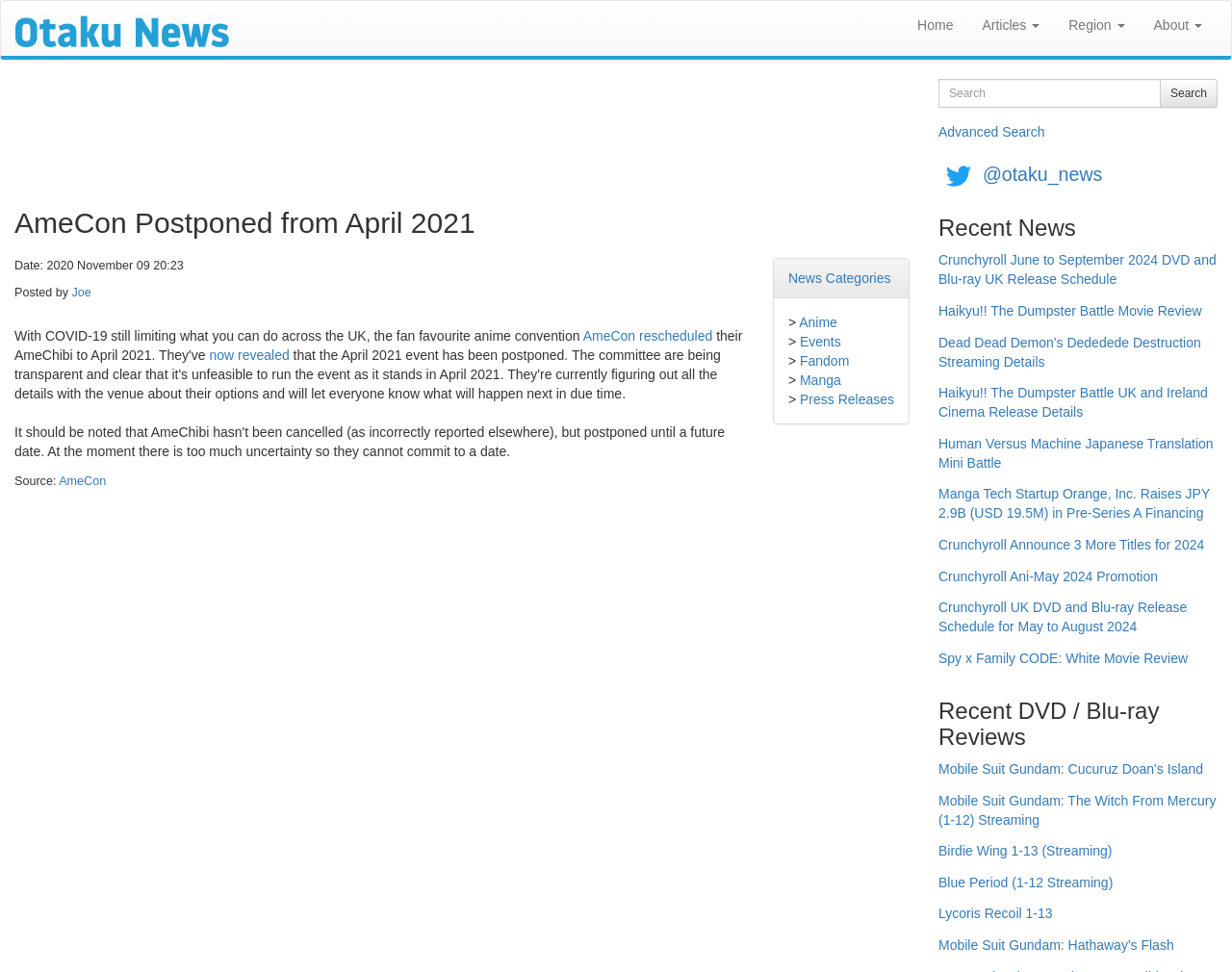What is the purpose of the search box?
Answer the question in as much detail as possible.

The search box is located at the top right corner of the webpage, and it allows users to search for specific content within the website. The presence of a search box and a search button suggests that the website has a large amount of content and wants to provide users with a convenient way to find what they are looking for.